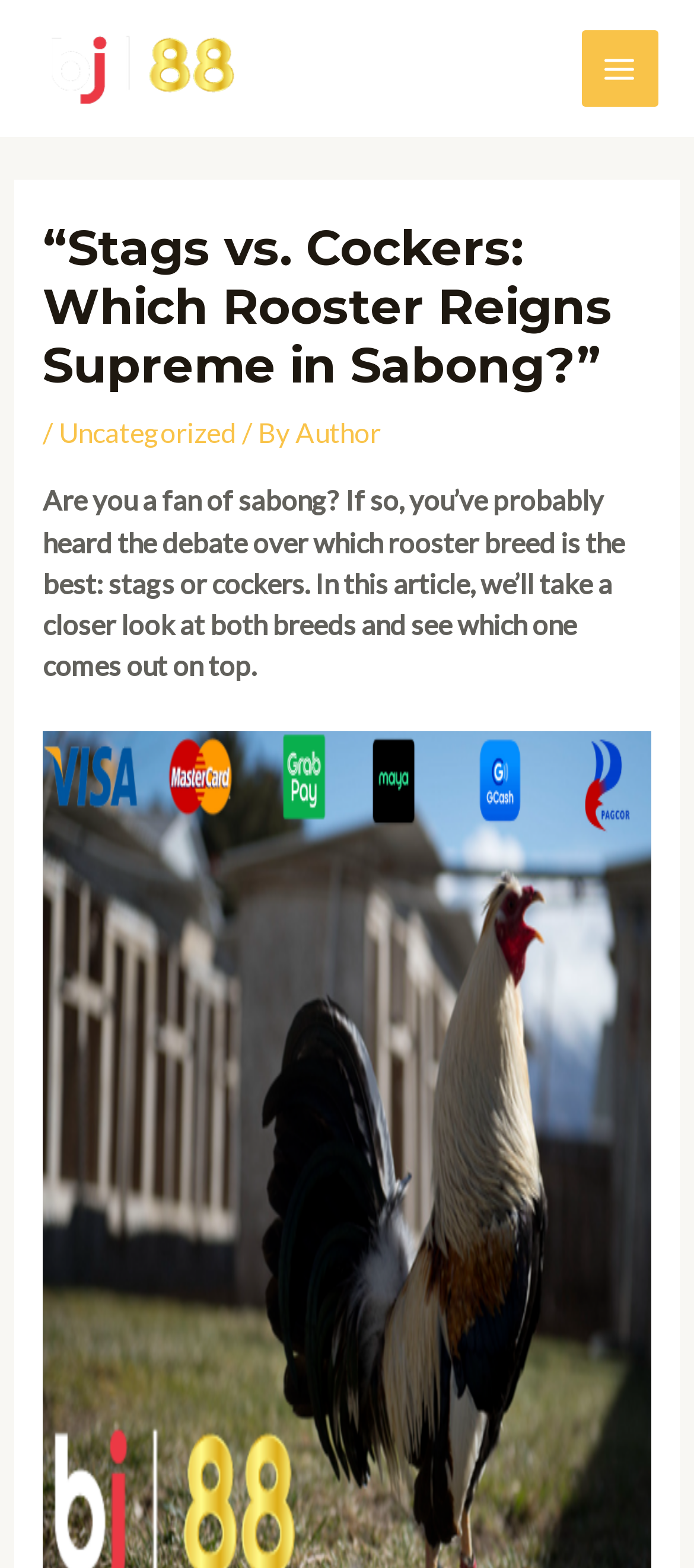Please determine the bounding box coordinates for the UI element described as: "January 22, 2014".

None